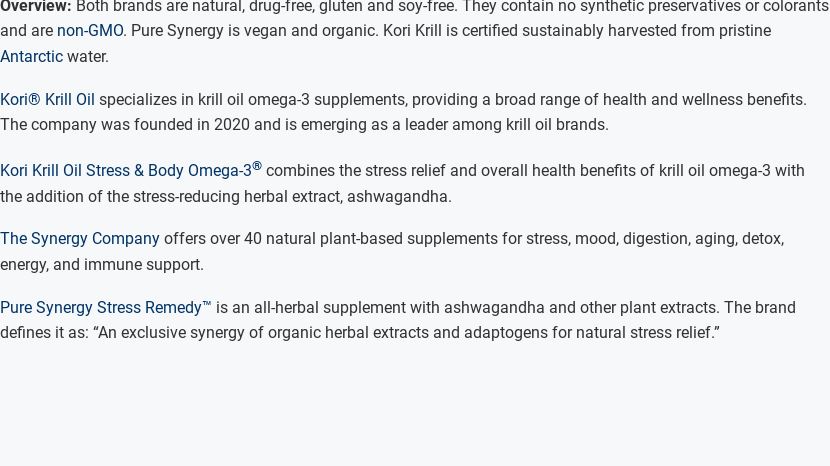How many plant-based supplements does The Synergy Company offer?
Give a one-word or short phrase answer based on the image.

Over 40